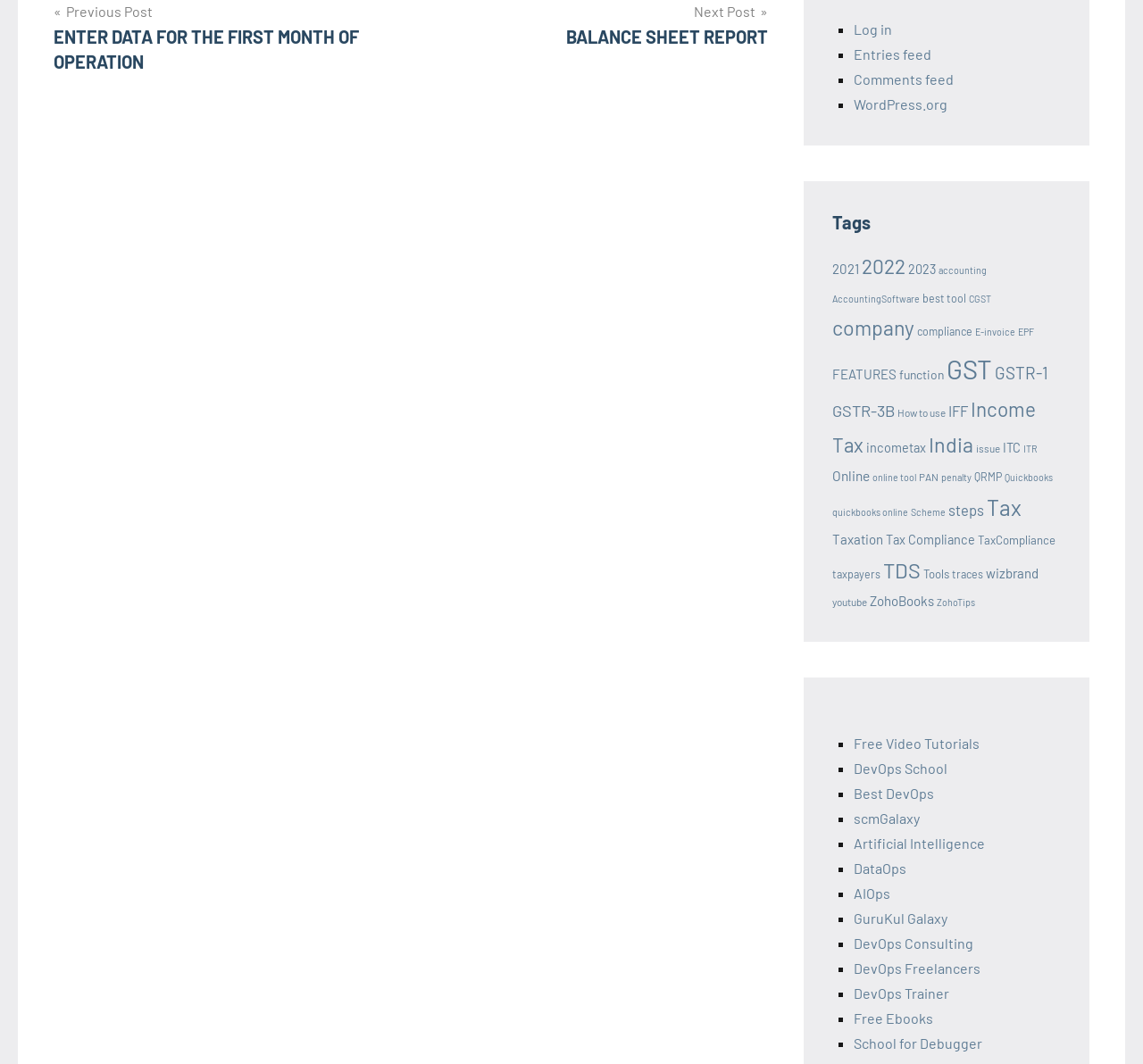What is the main topic of the webpage?
Using the image, respond with a single word or phrase.

Accounting and Taxation